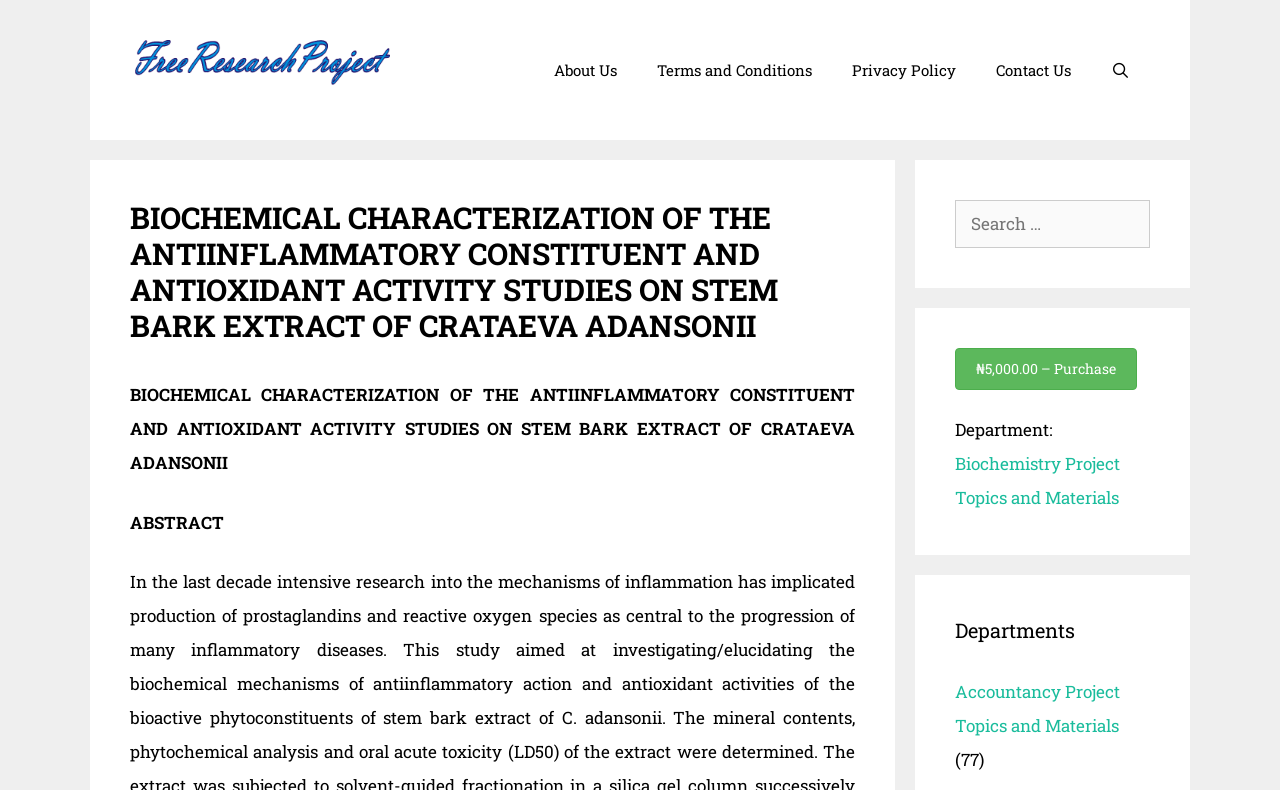What is the name of the research project?
Provide a detailed answer to the question, using the image to inform your response.

The name of the research project can be found at the top of the webpage, in the heading element. This heading element contains the full title of the research project, which is 'BIOCHEMICAL CHARACTERIZATION OF THE ANTIINFLAMMATORY CONSTITUENT AND ANTIOXIDANT ACTIVITY STUDIES ON STEM BARK EXTRACT OF CRATAEVA ADANSONII'.